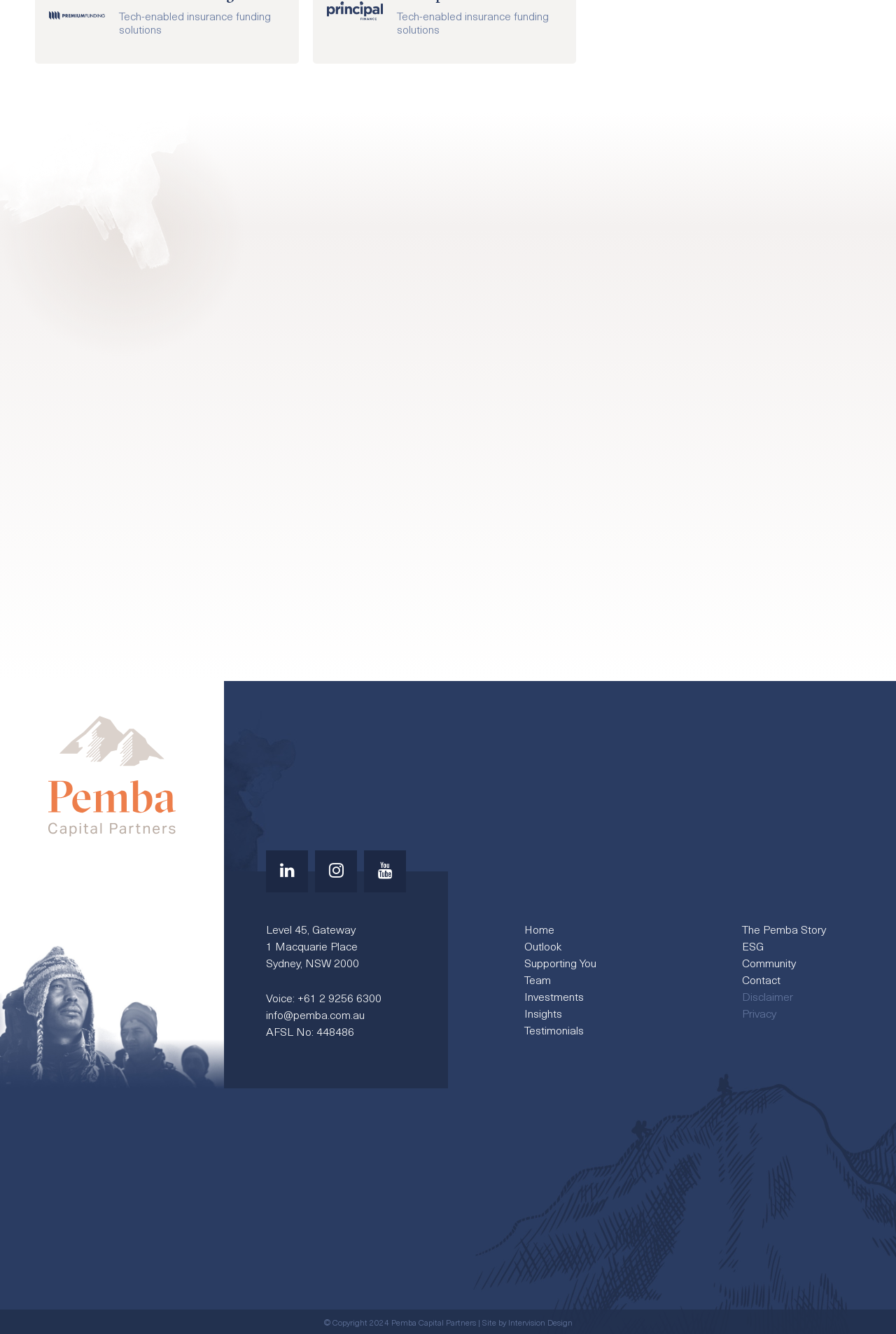Could you locate the bounding box coordinates for the section that should be clicked to accomplish this task: "Click on SuperConcepts SMSF administration services and software".

[0.02, 0.219, 0.34, 0.456]